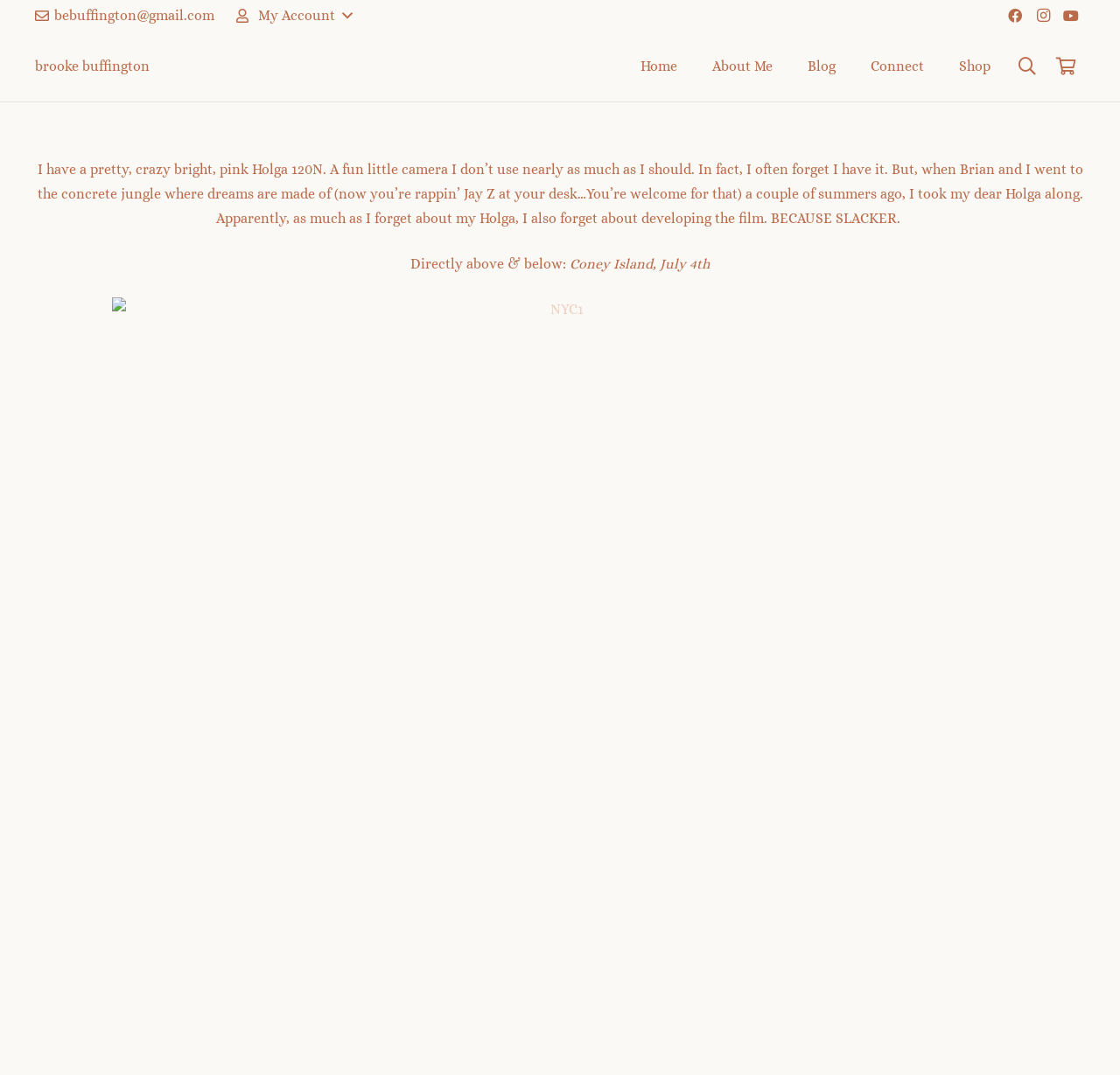Pinpoint the bounding box coordinates of the element that must be clicked to accomplish the following instruction: "Learn more about TLC Cremation services". The coordinates should be in the format of four float numbers between 0 and 1, i.e., [left, top, right, bottom].

None